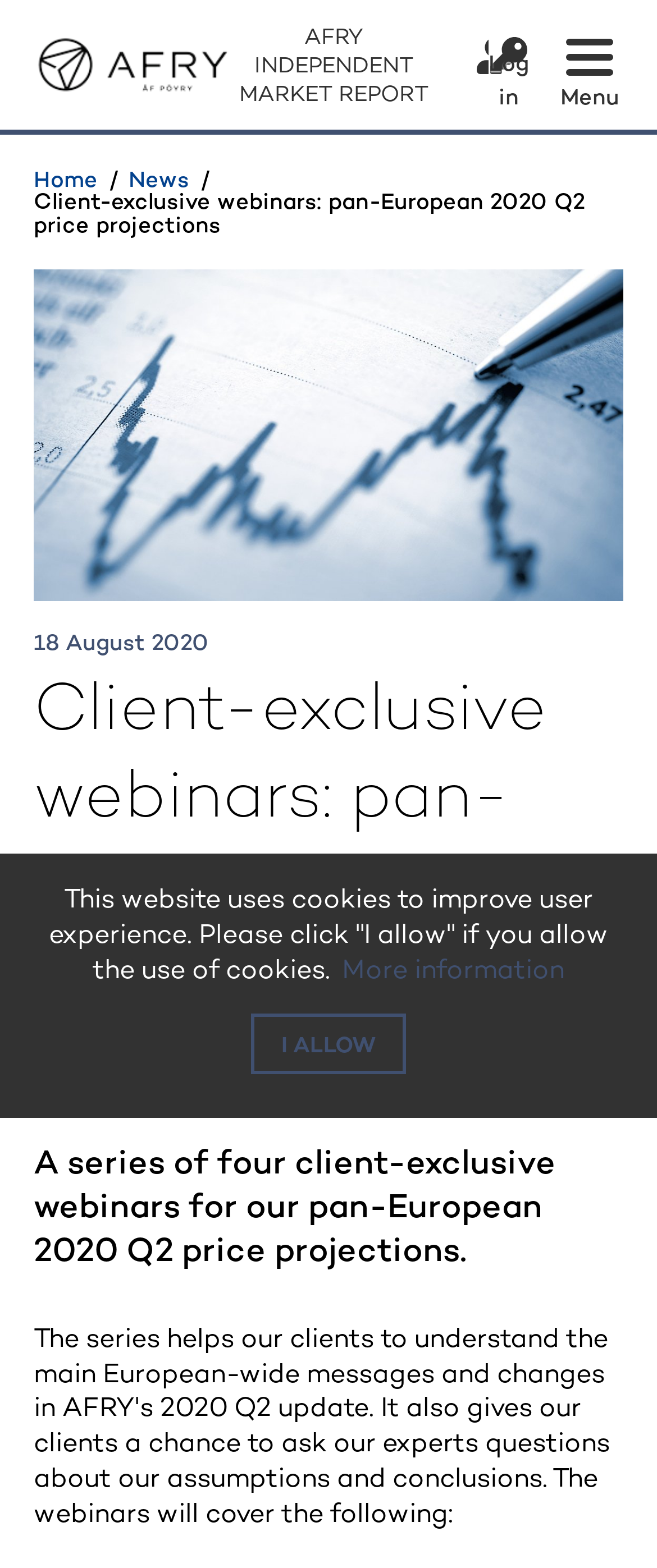When did the client-exclusive webinars take place?
Refer to the image and give a detailed answer to the query.

The date of the client-exclusive webinars is mentioned in the time element on the webpage, which is '18 August 2020'.